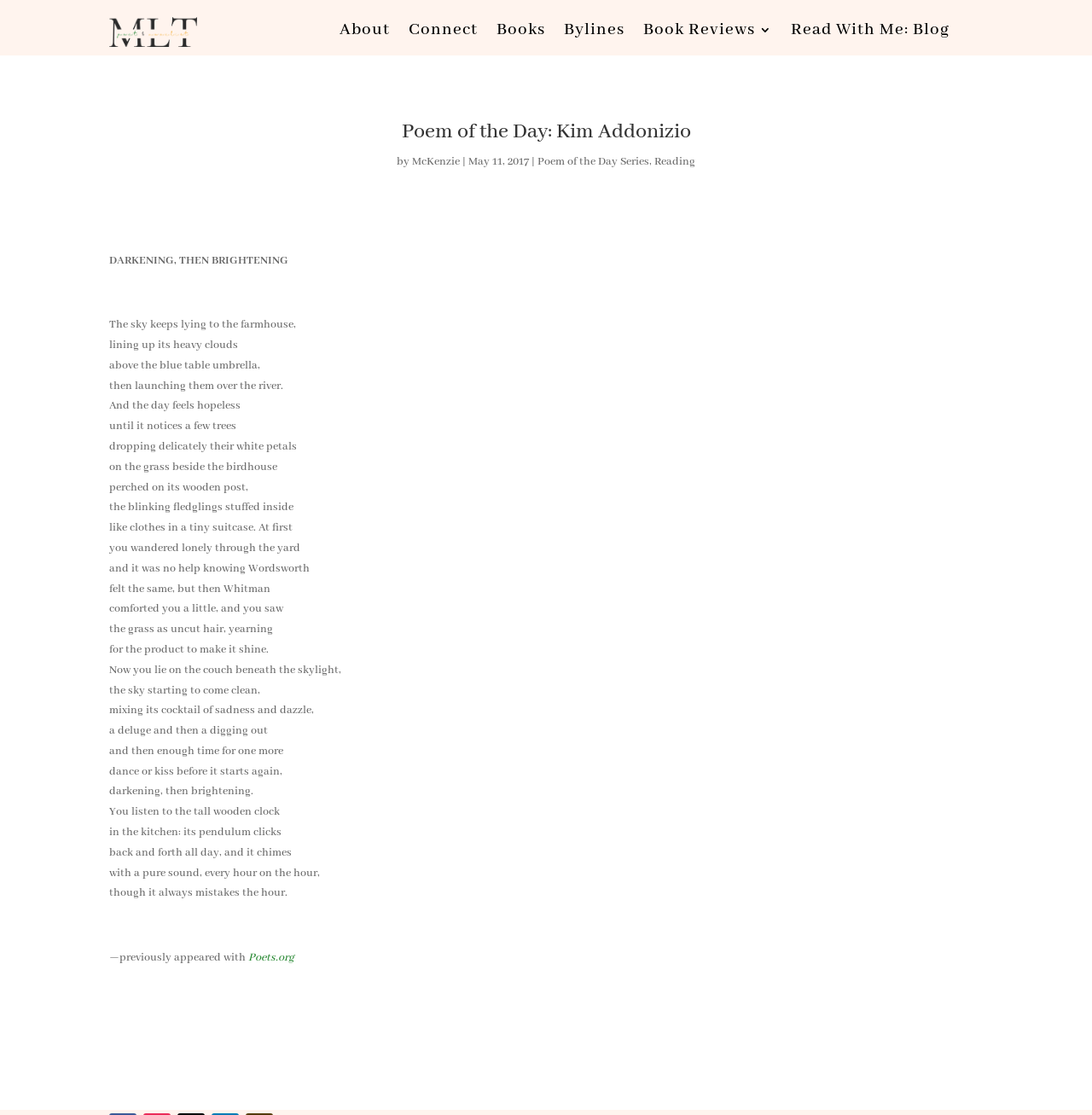Please determine the bounding box coordinates, formatted as (top-left x, top-left y, bottom-right x, bottom-right y), with all values as floating point numbers between 0 and 1. Identify the bounding box of the region described as: About

[0.311, 0.021, 0.357, 0.038]